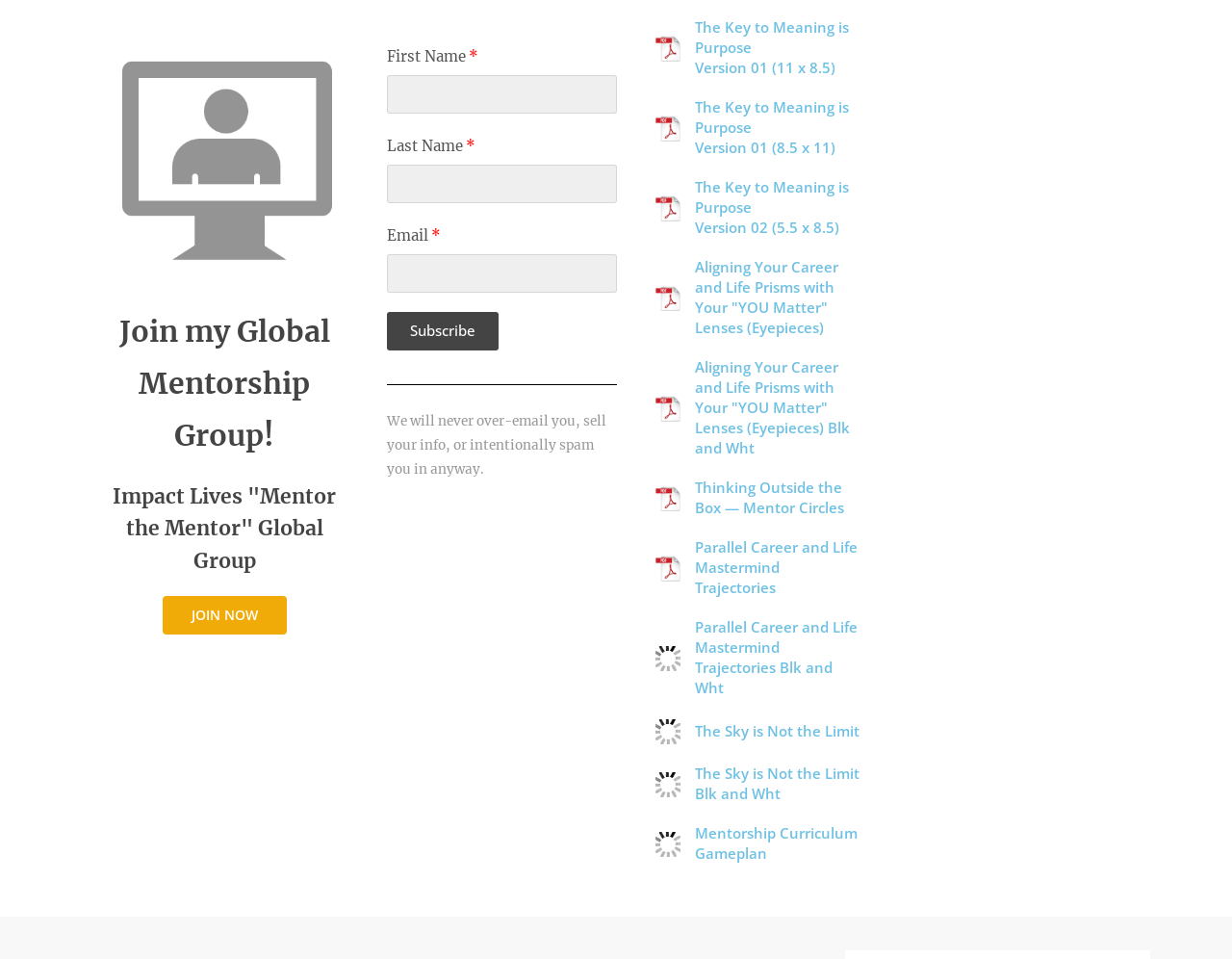Find the bounding box coordinates for the HTML element described as: "parent_node: First Name name="form_fields[name]"". The coordinates should consist of four float values between 0 and 1, i.e., [left, top, right, bottom].

[0.314, 0.078, 0.501, 0.118]